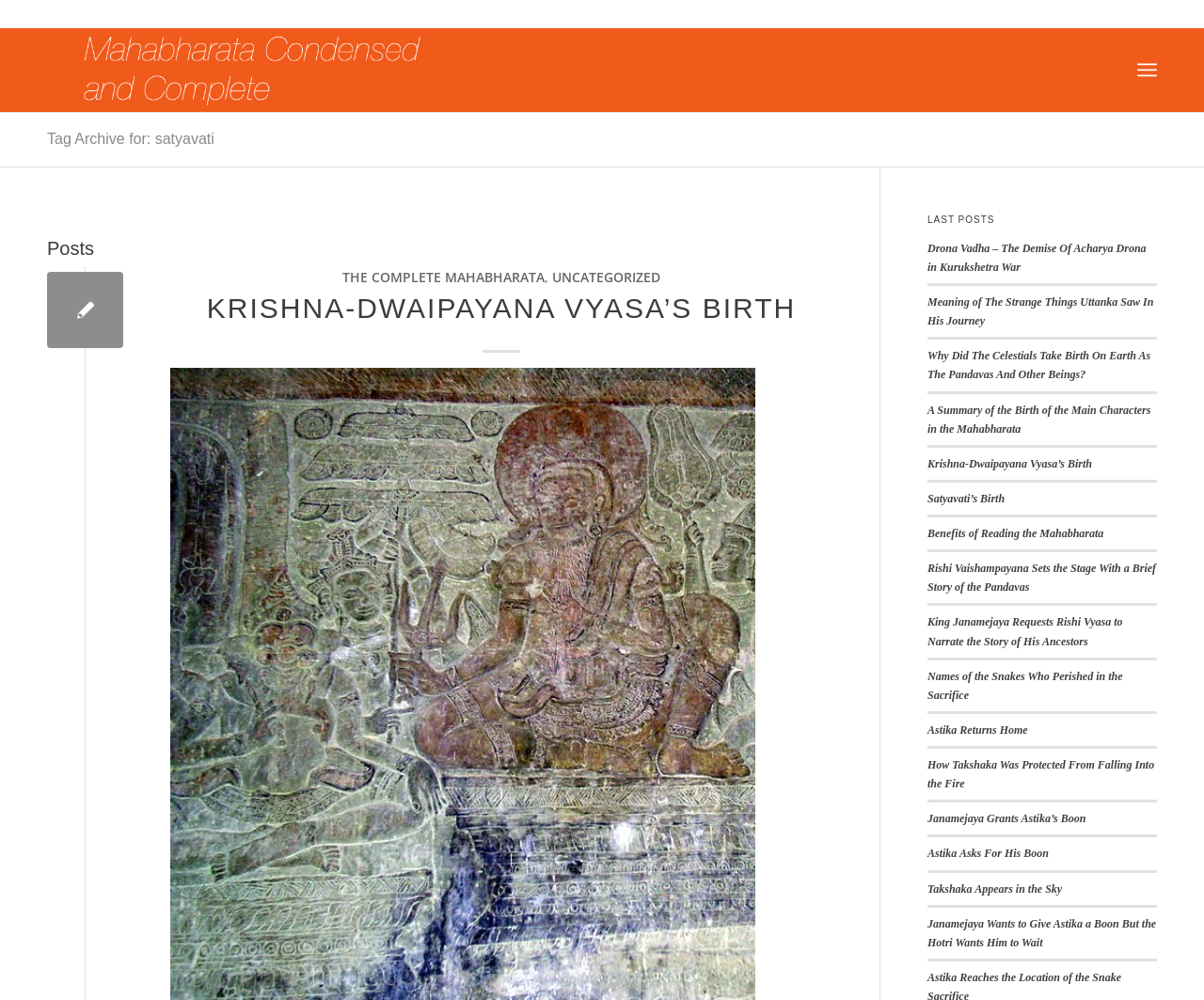Please mark the clickable region by giving the bounding box coordinates needed to complete this instruction: "Learn about Satyavati's birth".

[0.77, 0.492, 0.834, 0.505]